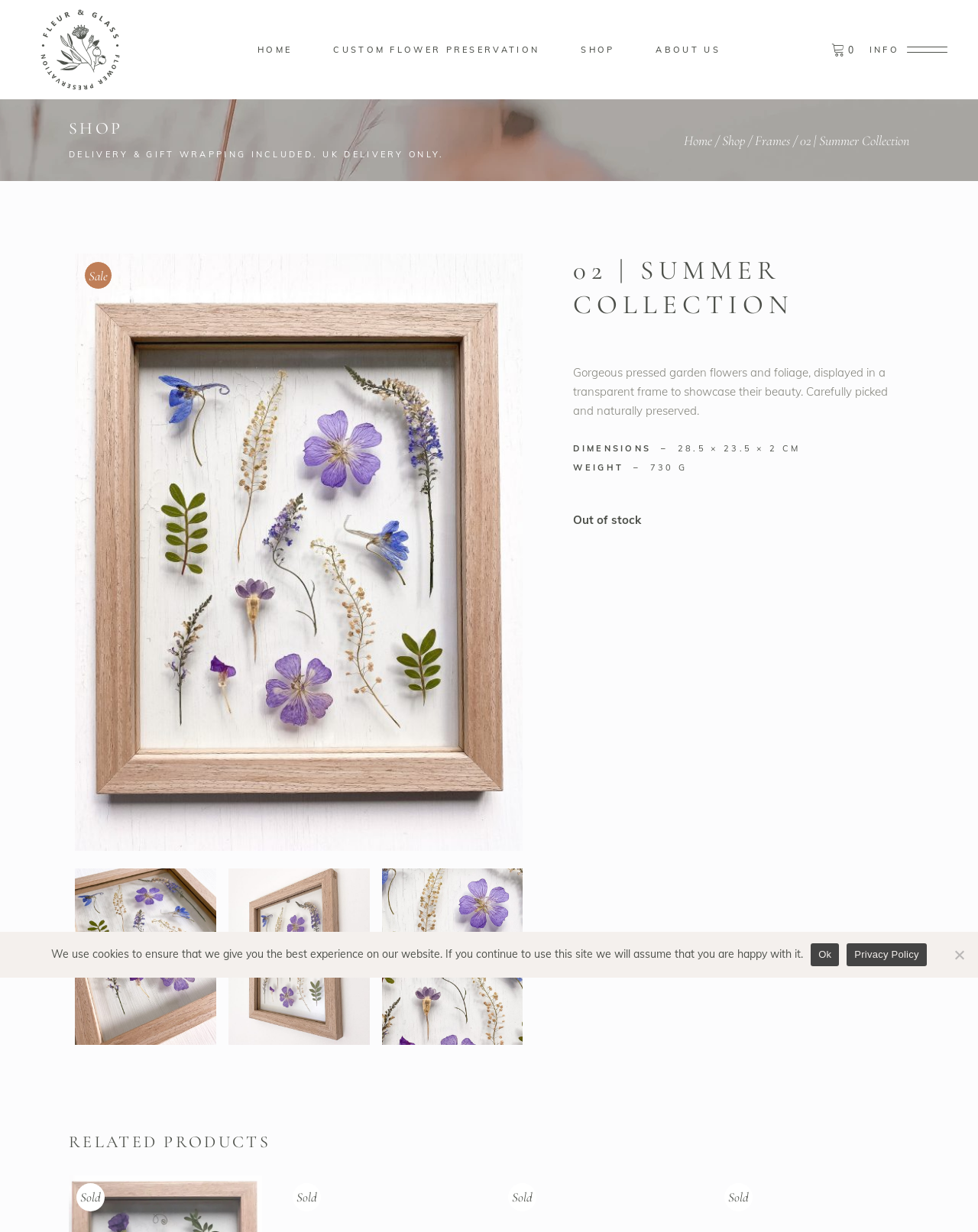What is the weight of the product?
Based on the visual, give a brief answer using one word or a short phrase.

730 G